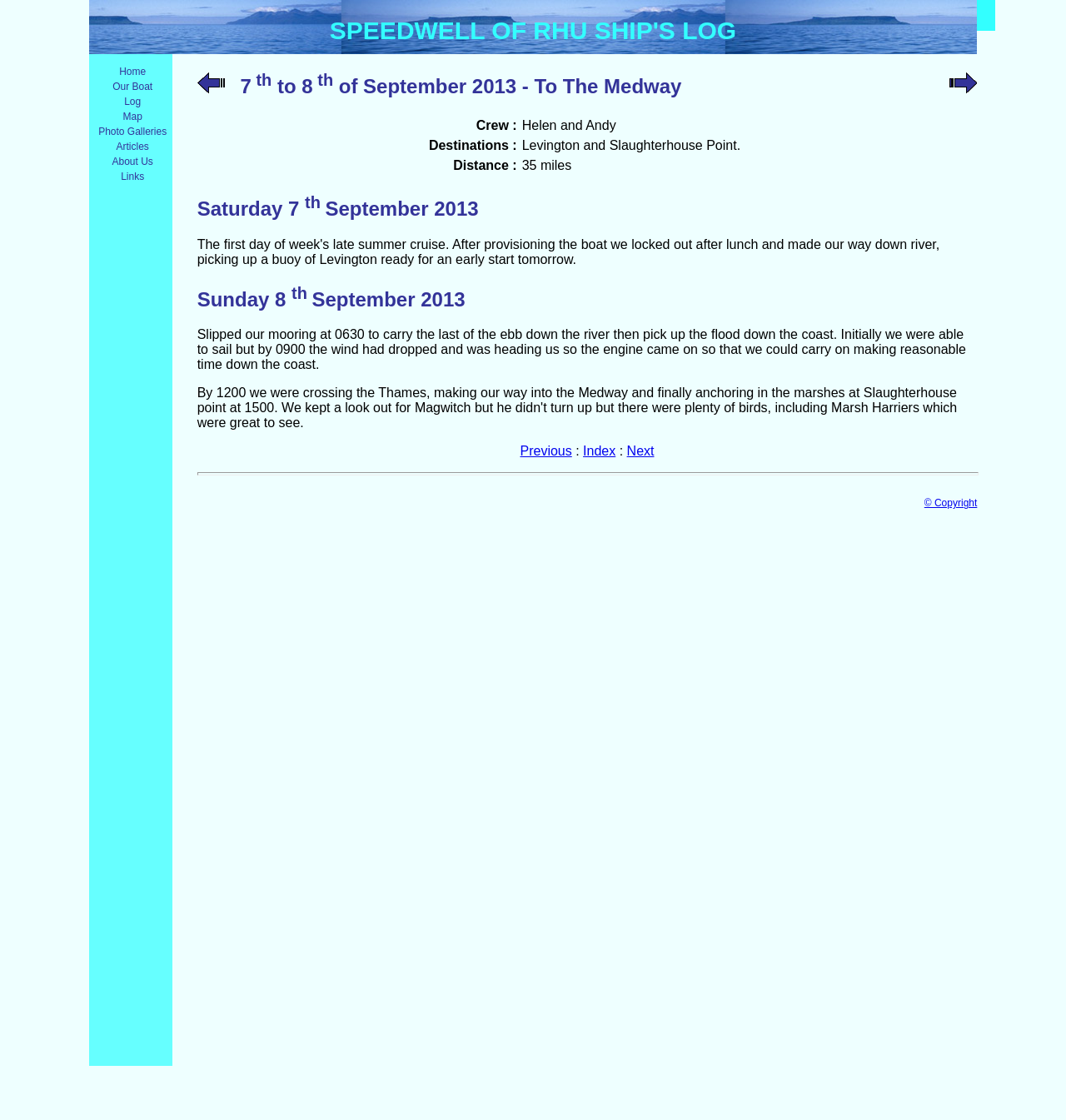What time did the crew slip their mooring?
Based on the visual details in the image, please answer the question thoroughly.

The time when the crew slipped their mooring can be found in the paragraph section of the webpage, where it is written as 'Slipped our mooring at 0630...'. This suggests that the crew started their journey at 0630.